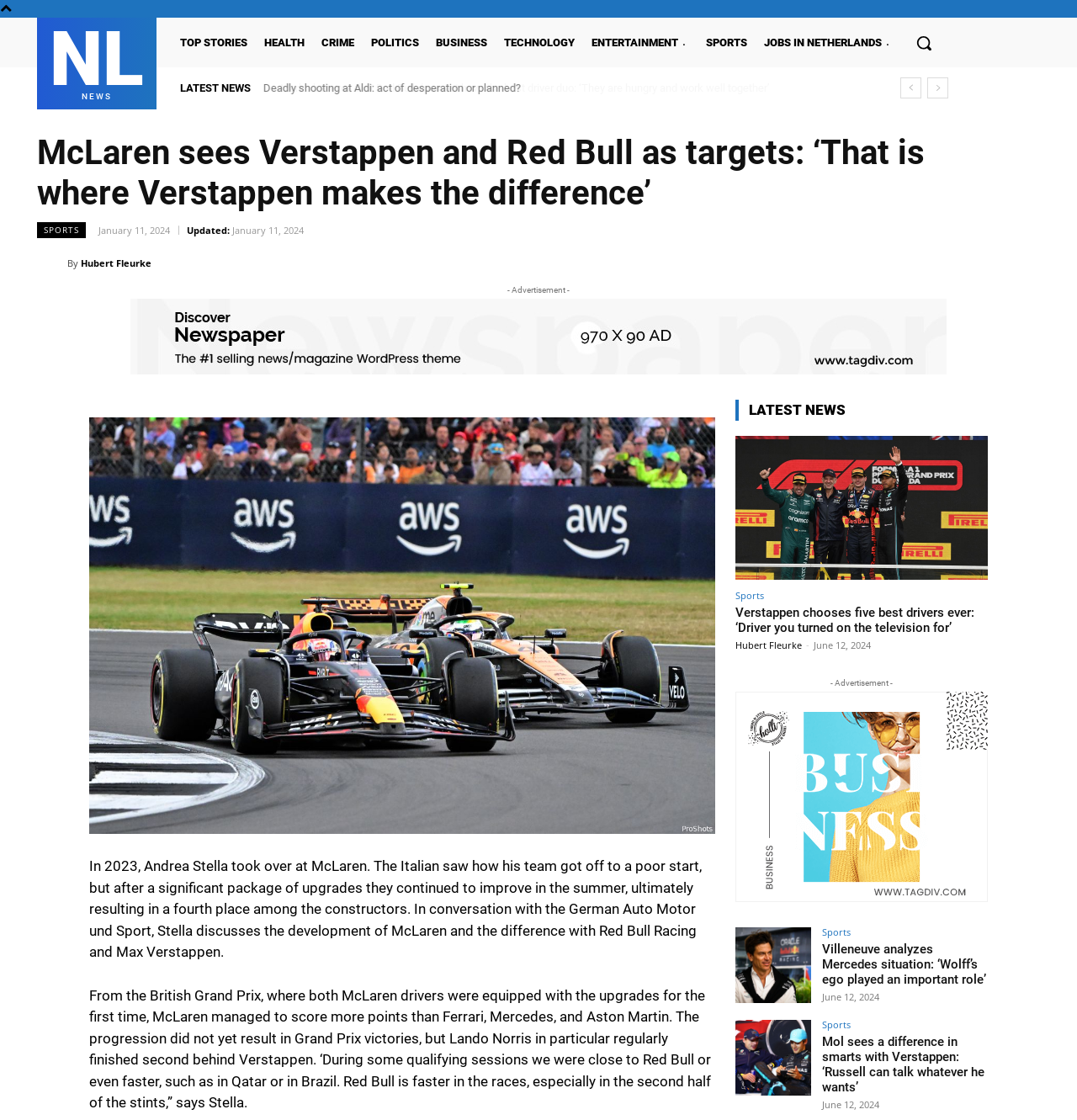Pinpoint the bounding box coordinates of the clickable area necessary to execute the following instruction: "Click on the 'Verstappen chooses five best drivers ever' article". The coordinates should be given as four float numbers between 0 and 1, namely [left, top, right, bottom].

[0.683, 0.389, 0.917, 0.518]